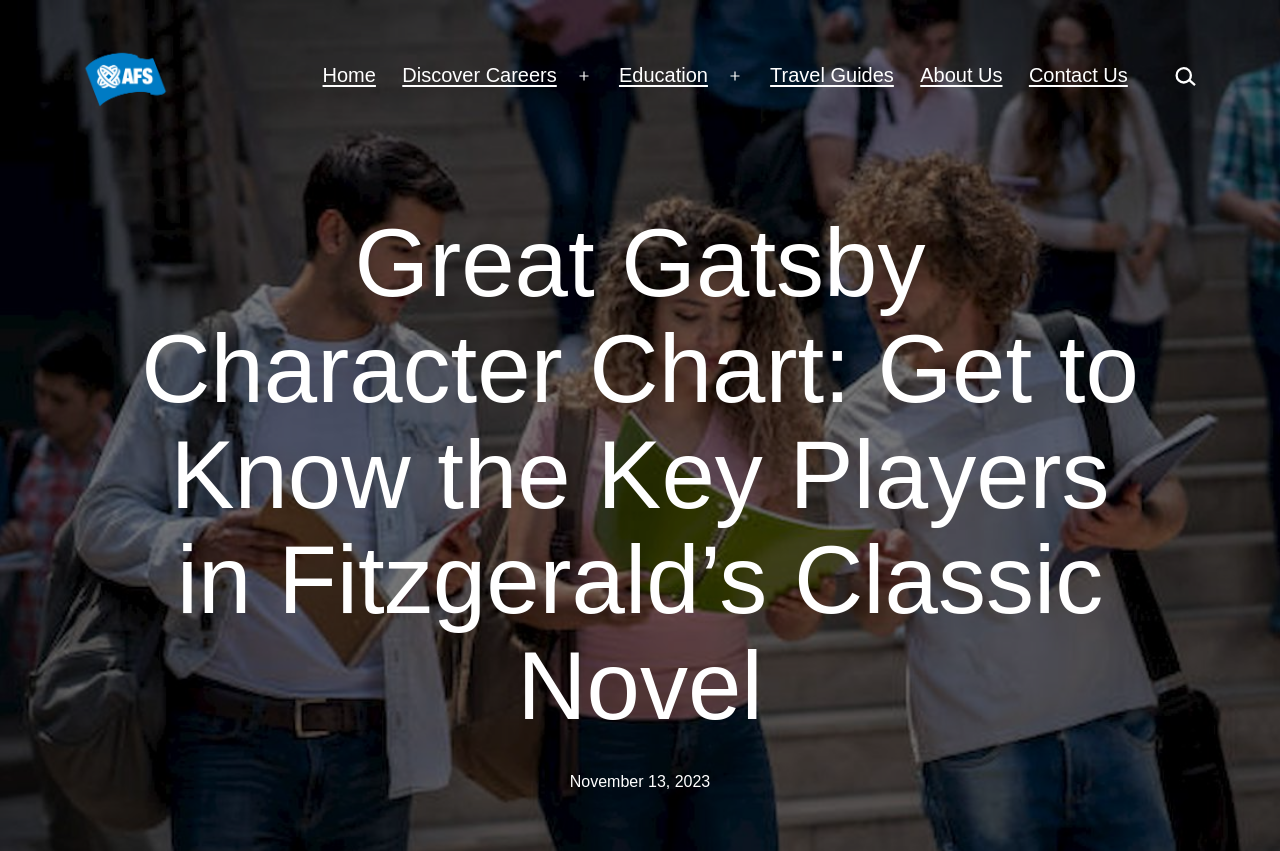Find the bounding box coordinates of the clickable area that will achieve the following instruction: "Click on the Recent Posts link".

None